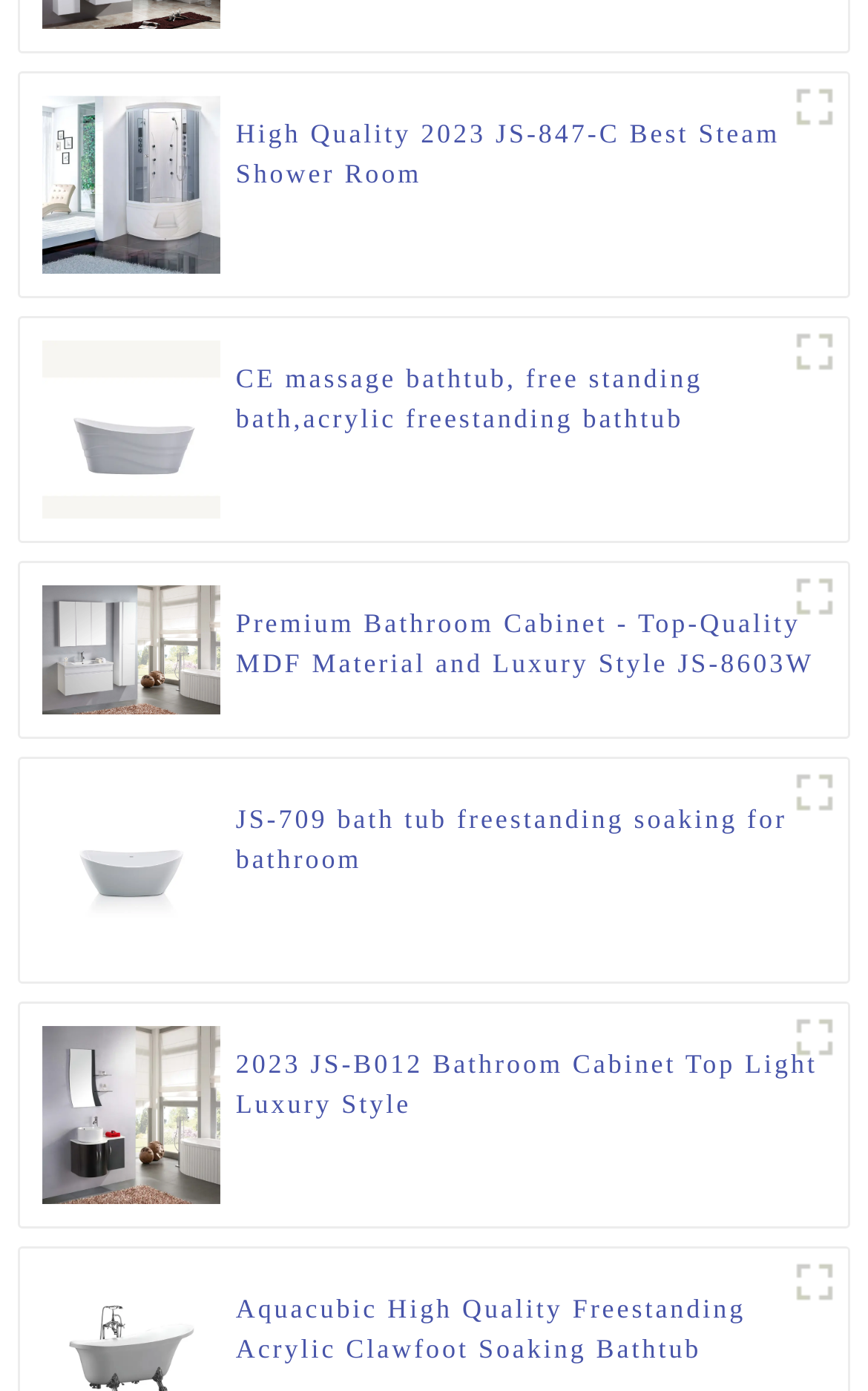Find and provide the bounding box coordinates for the UI element described with: "title="未标题-1"".

[0.9, 0.897, 0.977, 0.945]